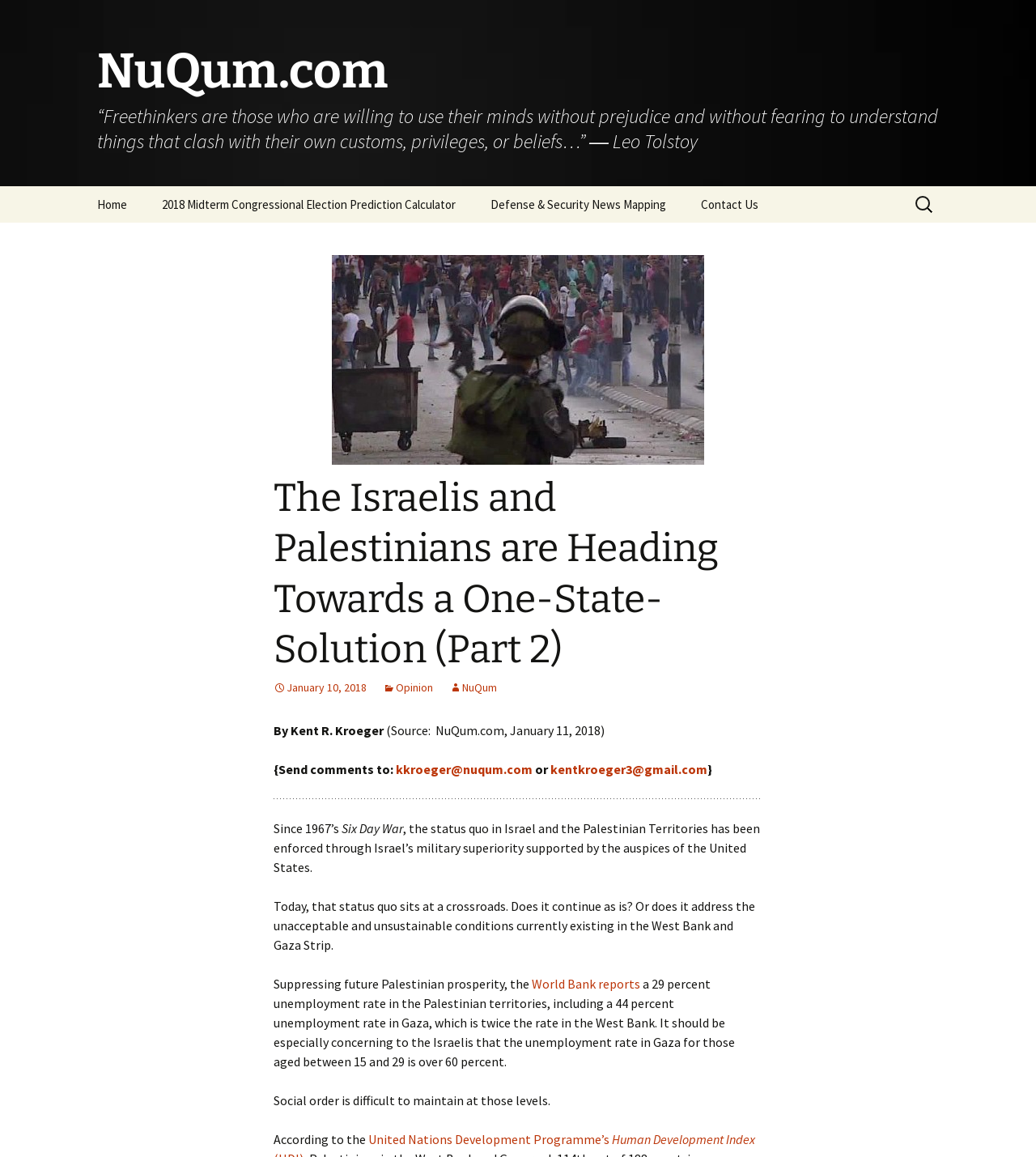Given the element description "Home", identify the bounding box of the corresponding UI element.

[0.078, 0.161, 0.138, 0.192]